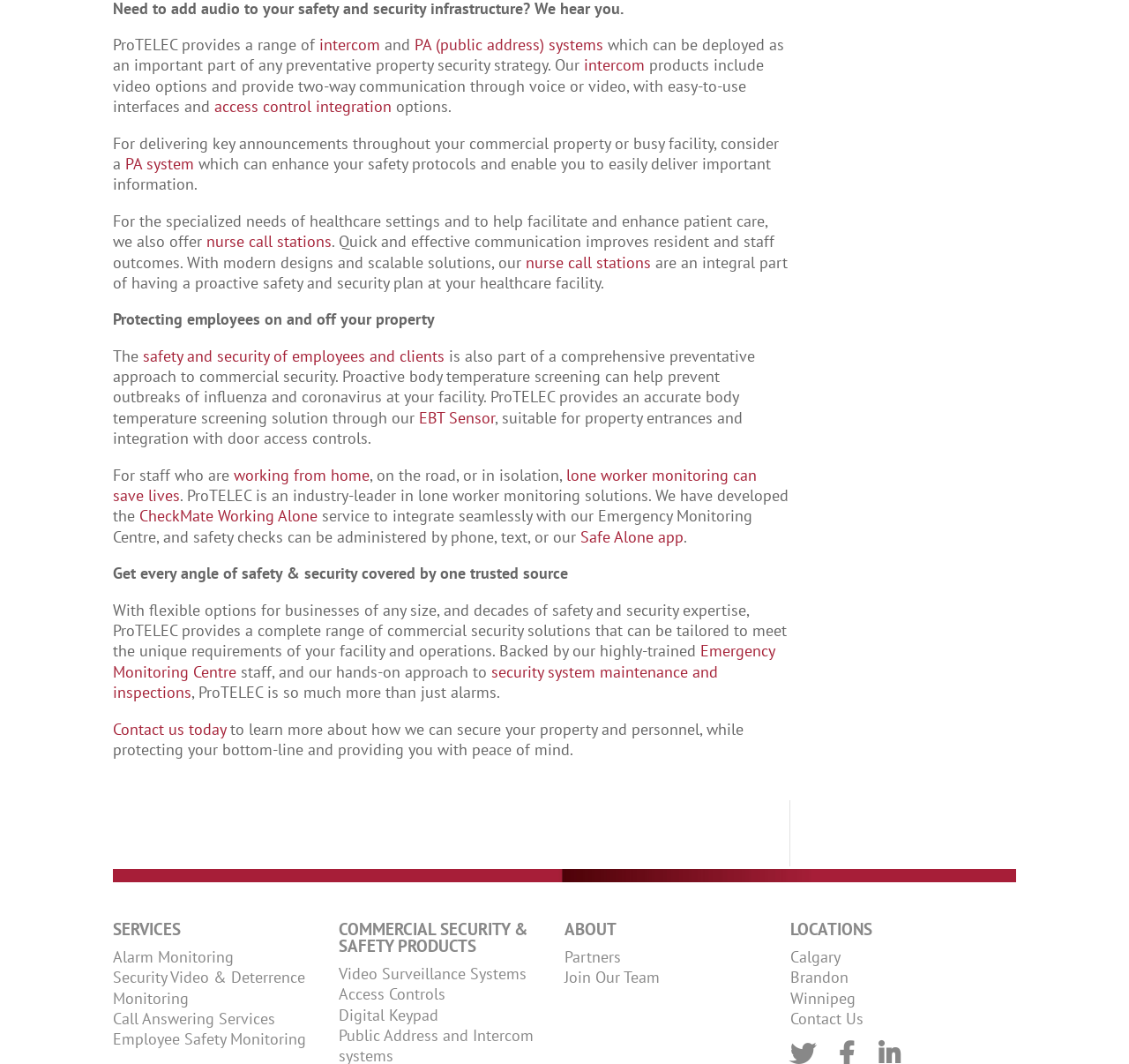Specify the bounding box coordinates of the element's area that should be clicked to execute the given instruction: "Discover nurse call stations for healthcare settings". The coordinates should be four float numbers between 0 and 1, i.e., [left, top, right, bottom].

[0.183, 0.217, 0.294, 0.236]